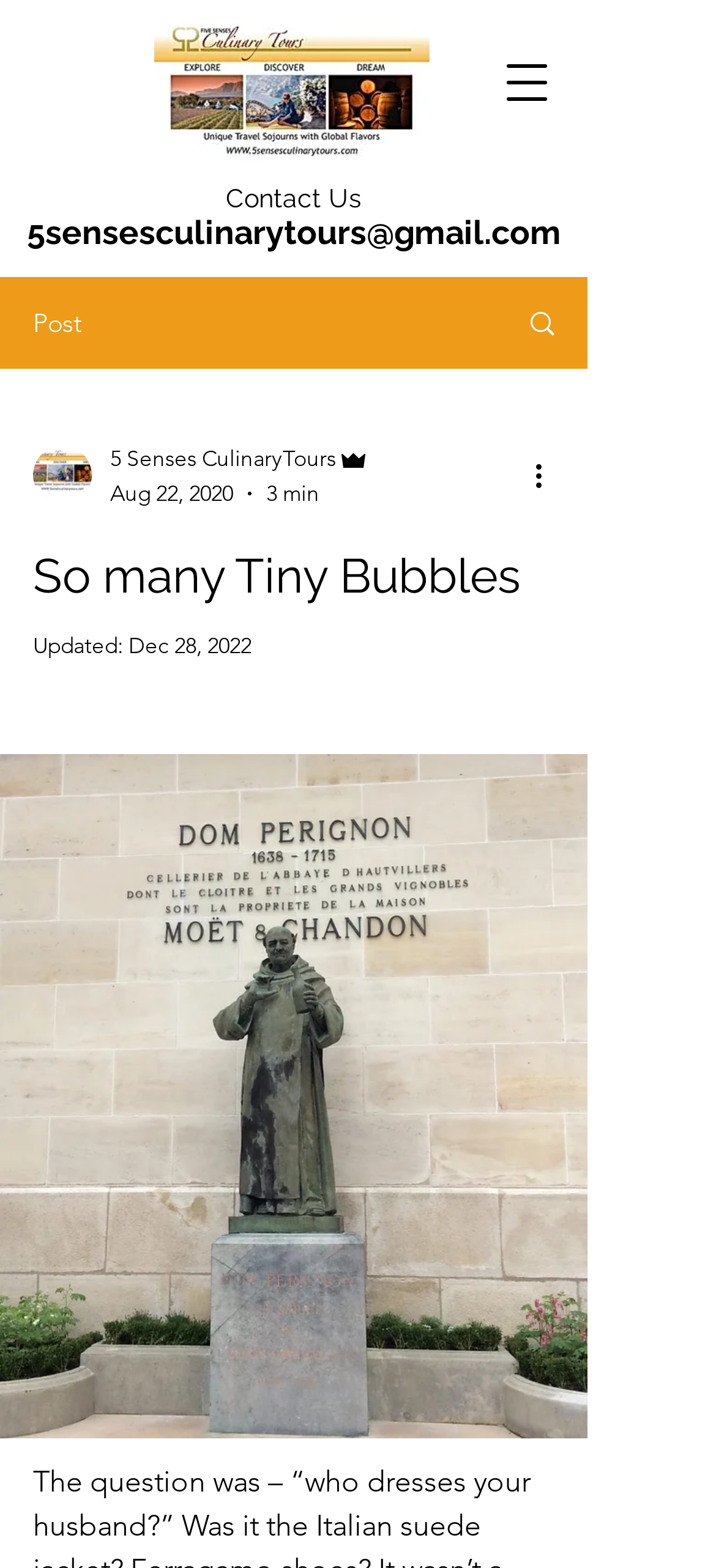What is the duration of the post?
Respond to the question with a well-detailed and thorough answer.

I found the duration of the post below the writer's picture, which is labeled as '3 min'.